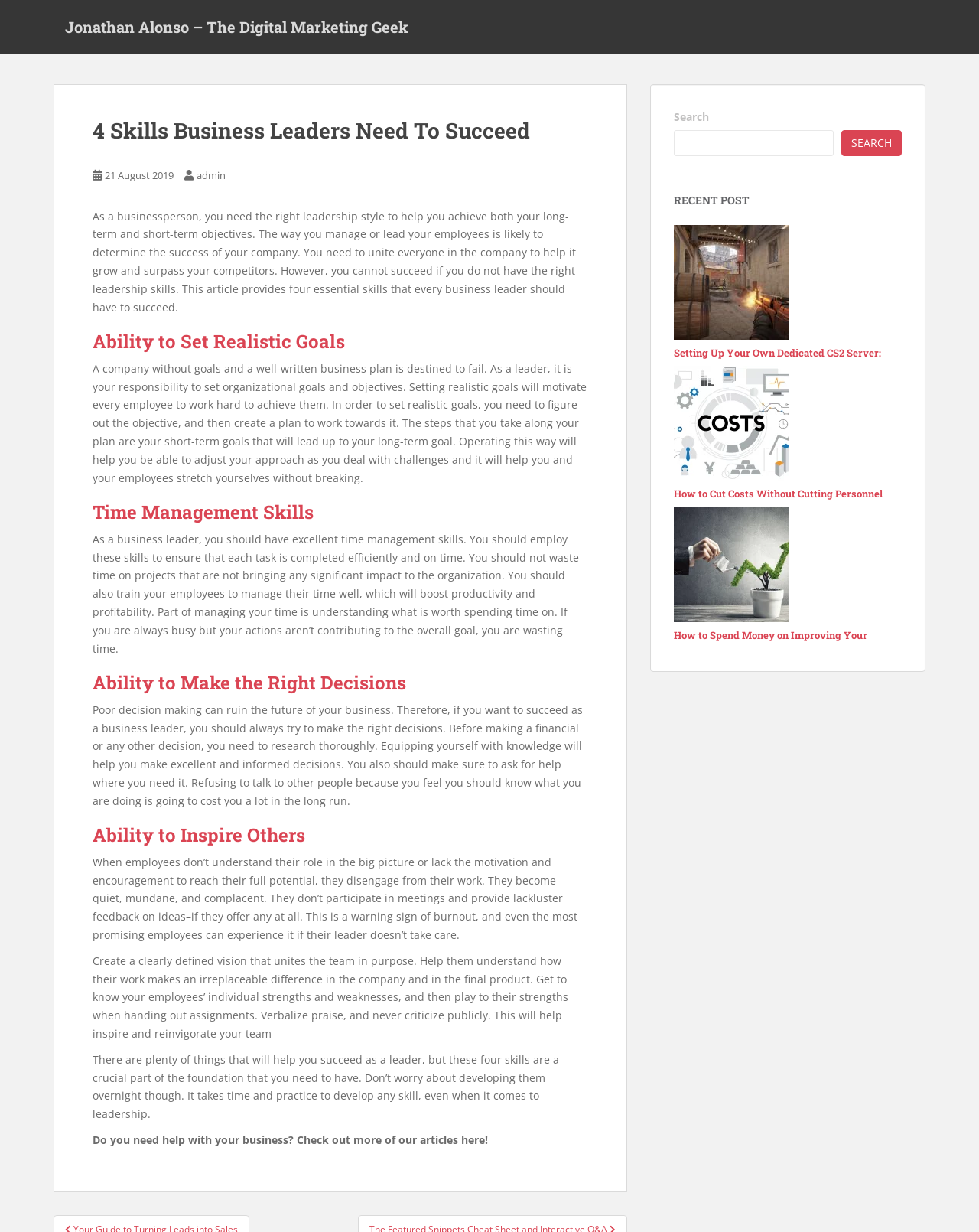Pinpoint the bounding box coordinates of the clickable area needed to execute the instruction: "Read the recent post 'cs2-spray-control'". The coordinates should be specified as four float numbers between 0 and 1, i.e., [left, top, right, bottom].

[0.688, 0.222, 0.805, 0.234]